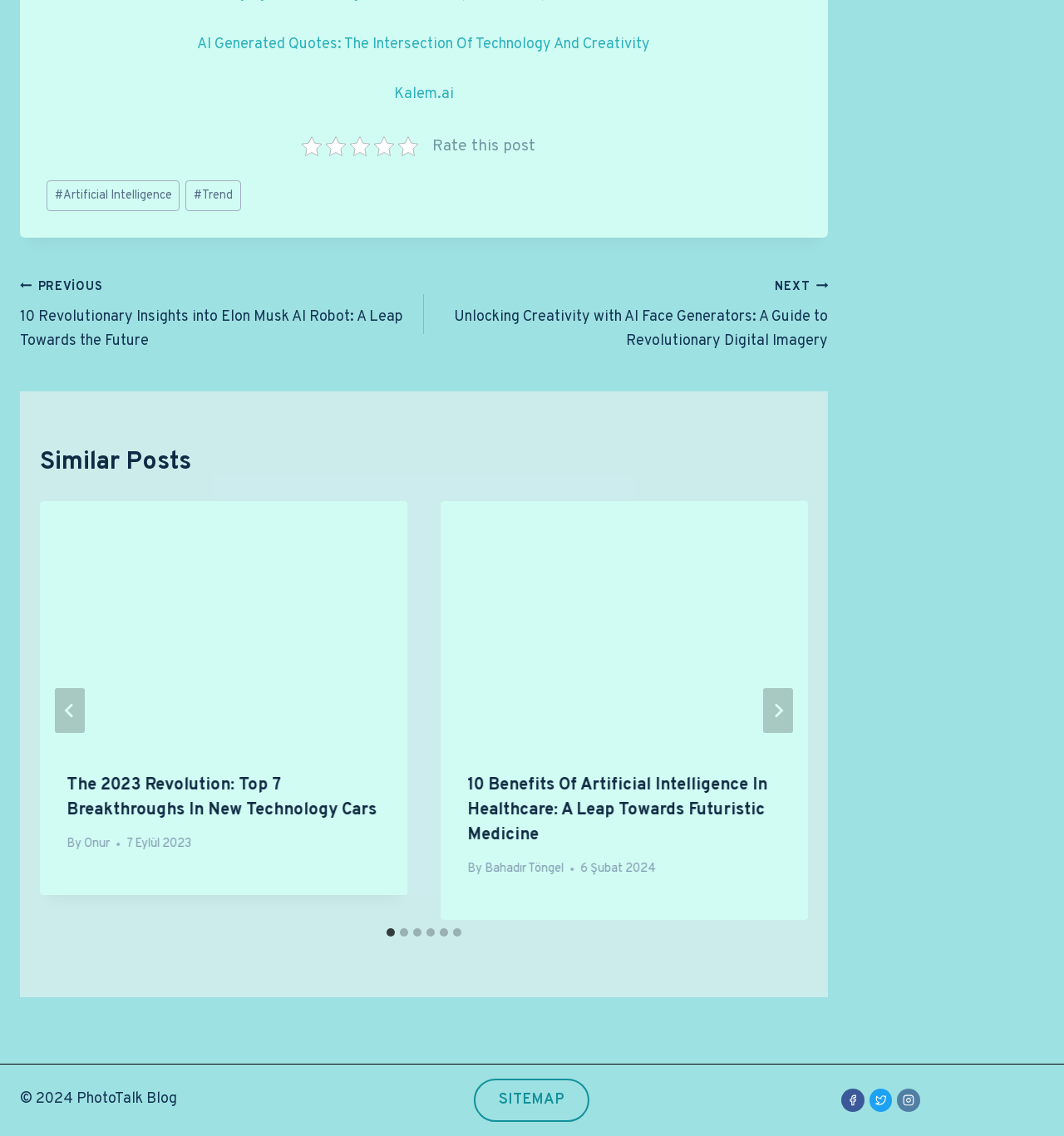Locate the bounding box coordinates of the area to click to fulfill this instruction: "Click on the 'NEXT' button to navigate to the next post". The bounding box should be presented as four float numbers between 0 and 1, in the order [left, top, right, bottom].

[0.717, 0.606, 0.745, 0.645]